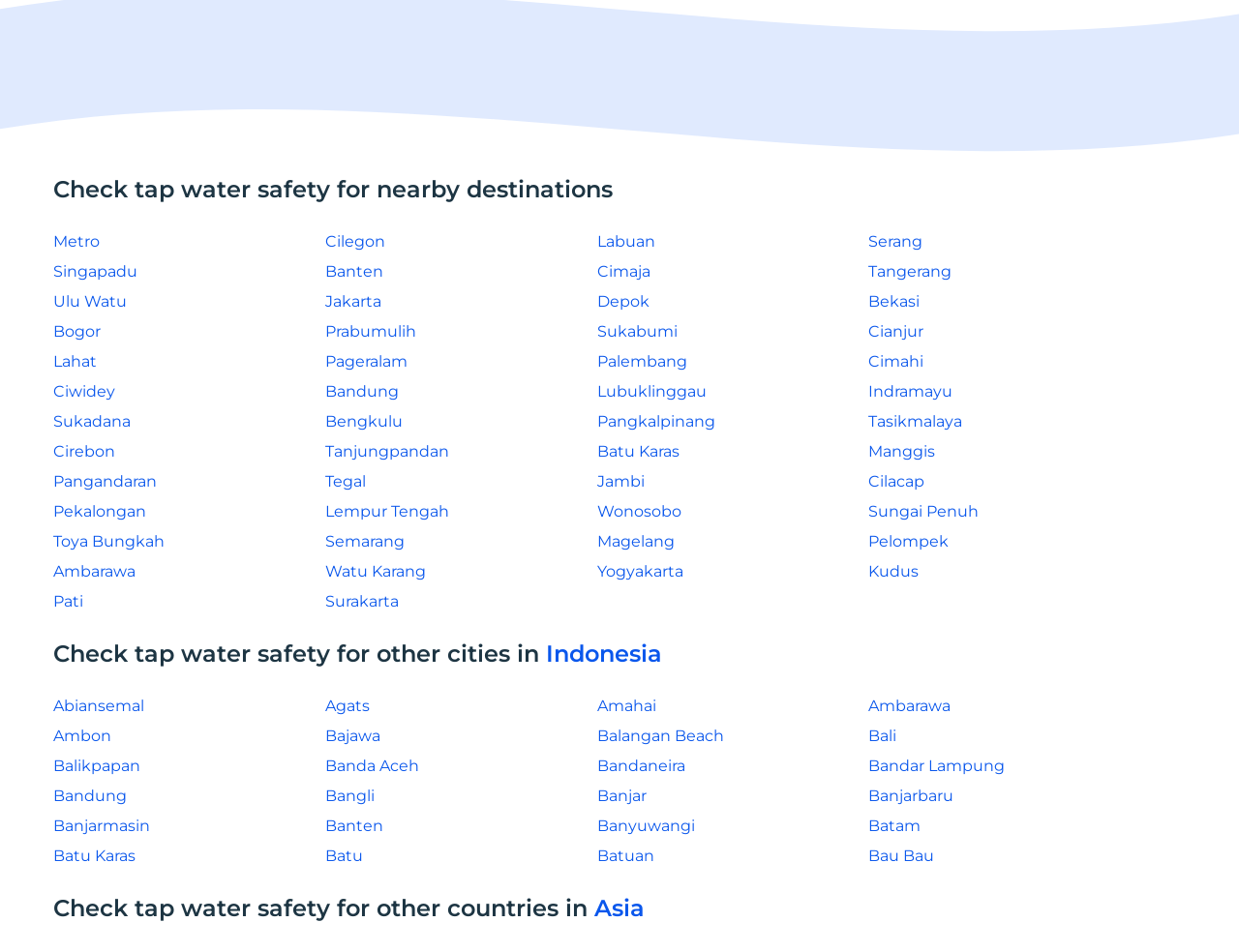What type of content is presented on the webpage?
From the details in the image, provide a complete and detailed answer to the question.

The webpage presents informational content, including a reminder and a list of links to nearby destinations, suggesting that its purpose is to educate or inform users about tap water safety.